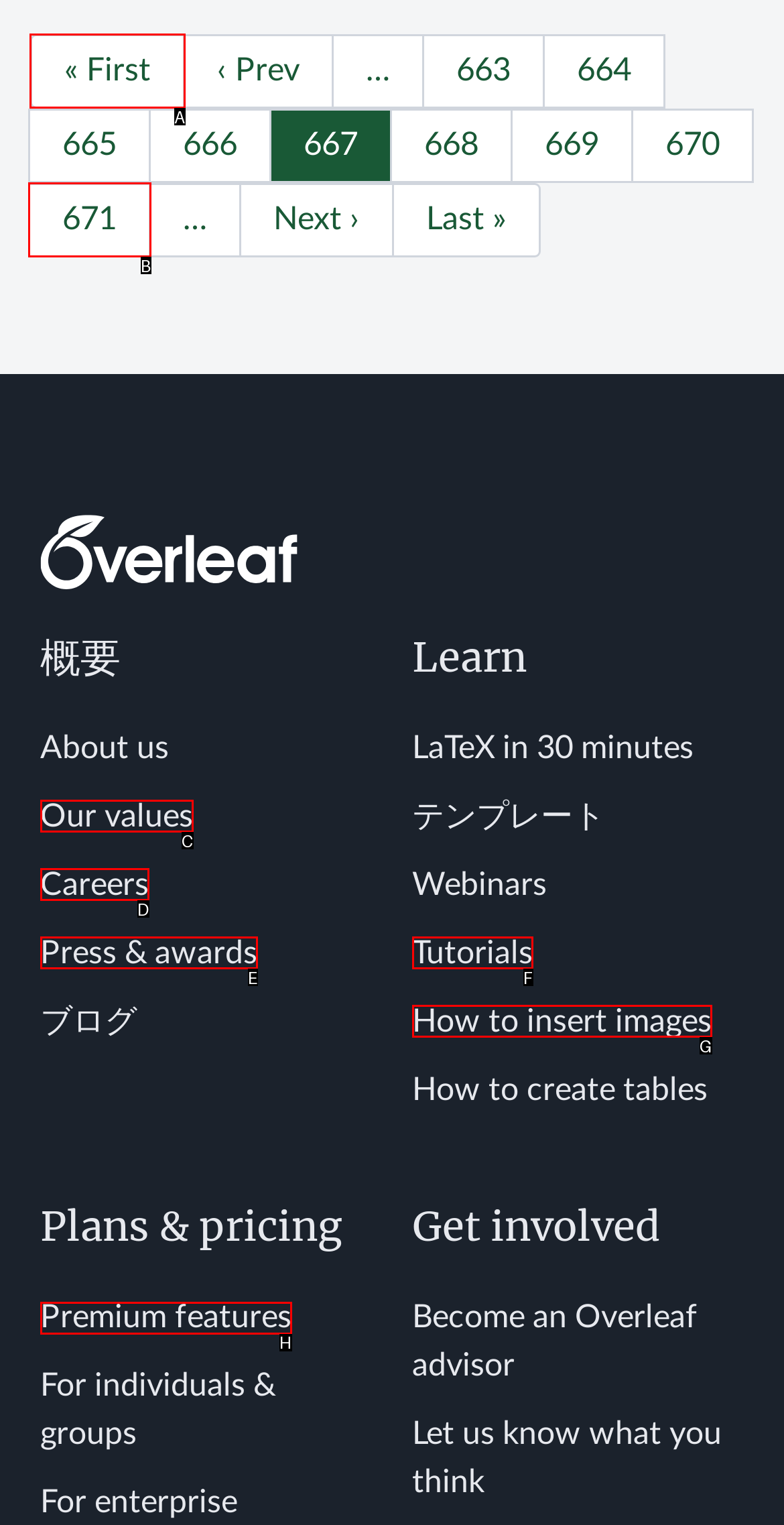Identify the letter of the UI element I need to click to carry out the following instruction: Go to first page

A